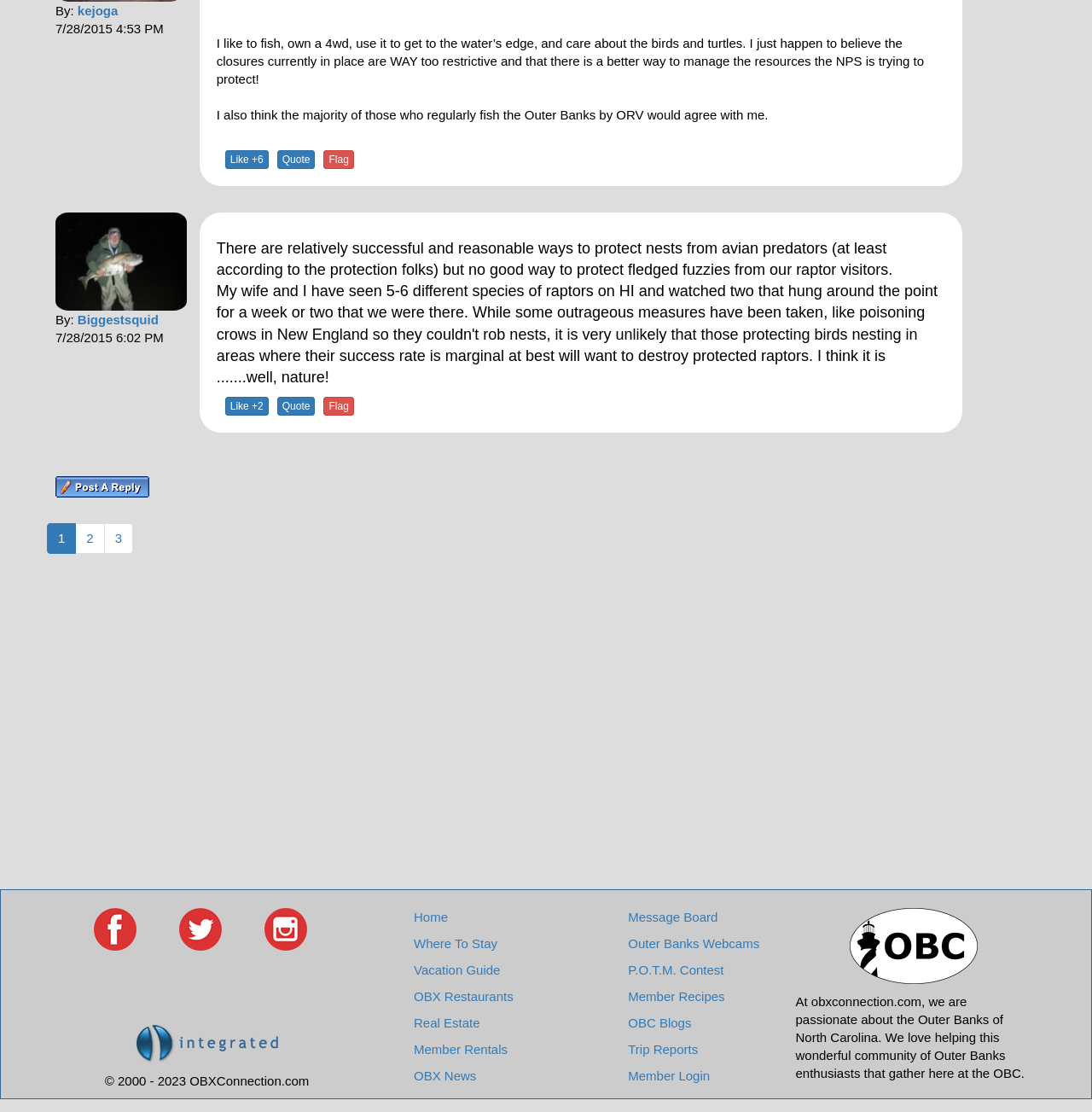Find the bounding box coordinates of the element you need to click on to perform this action: 'Login as a member'. The coordinates should be represented by four float values between 0 and 1, in the format [left, top, right, bottom].

[0.575, 0.96, 0.65, 0.974]